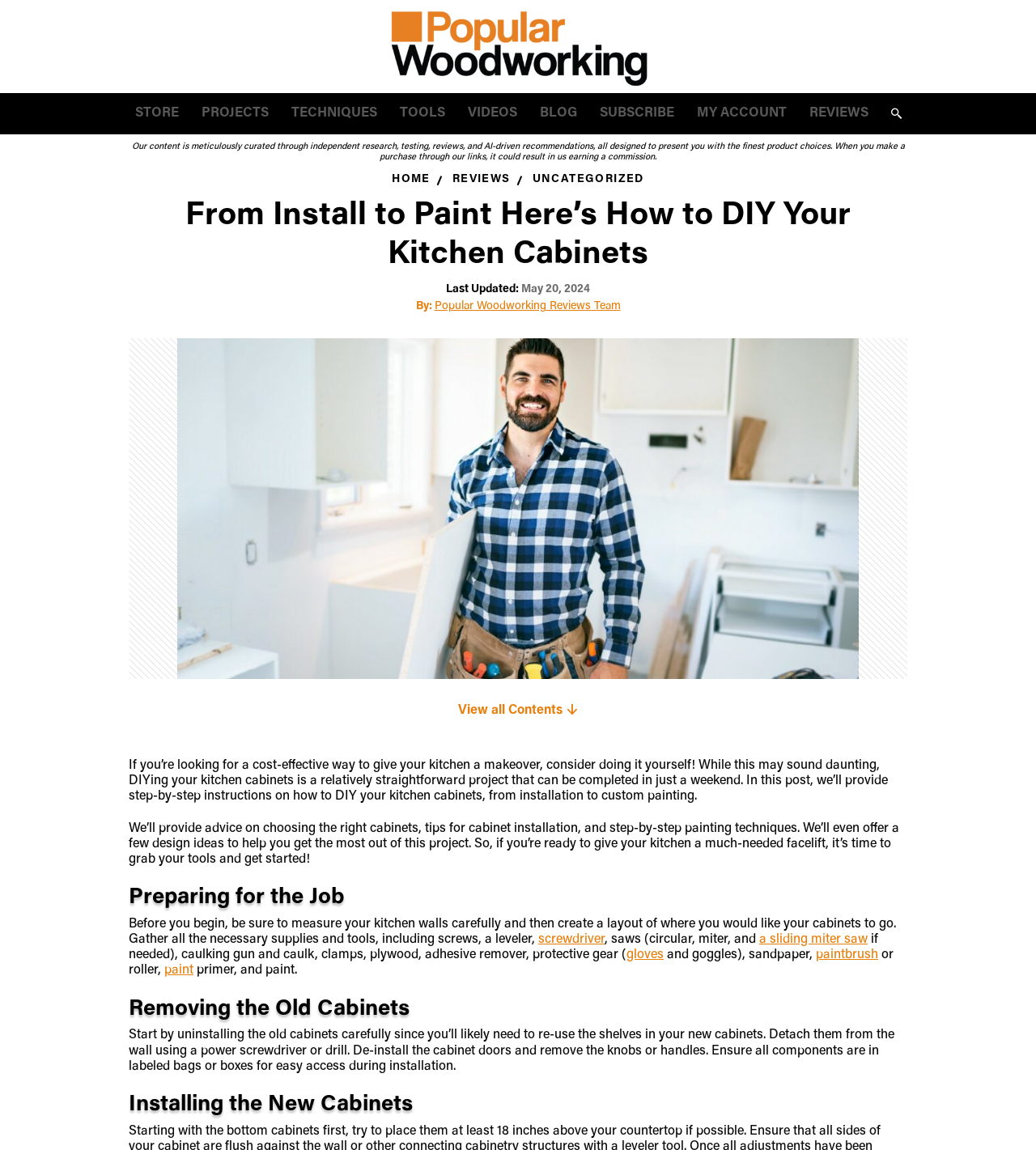Carefully examine the image and provide an in-depth answer to the question: What is the website's main topic?

Based on the webpage's content, it appears to be focused on providing guidance and instructions on how to DIY kitchen cabinets, including installation and painting. The headings and text on the page suggest a comprehensive guide for individuals looking to transform their kitchen cabinets.